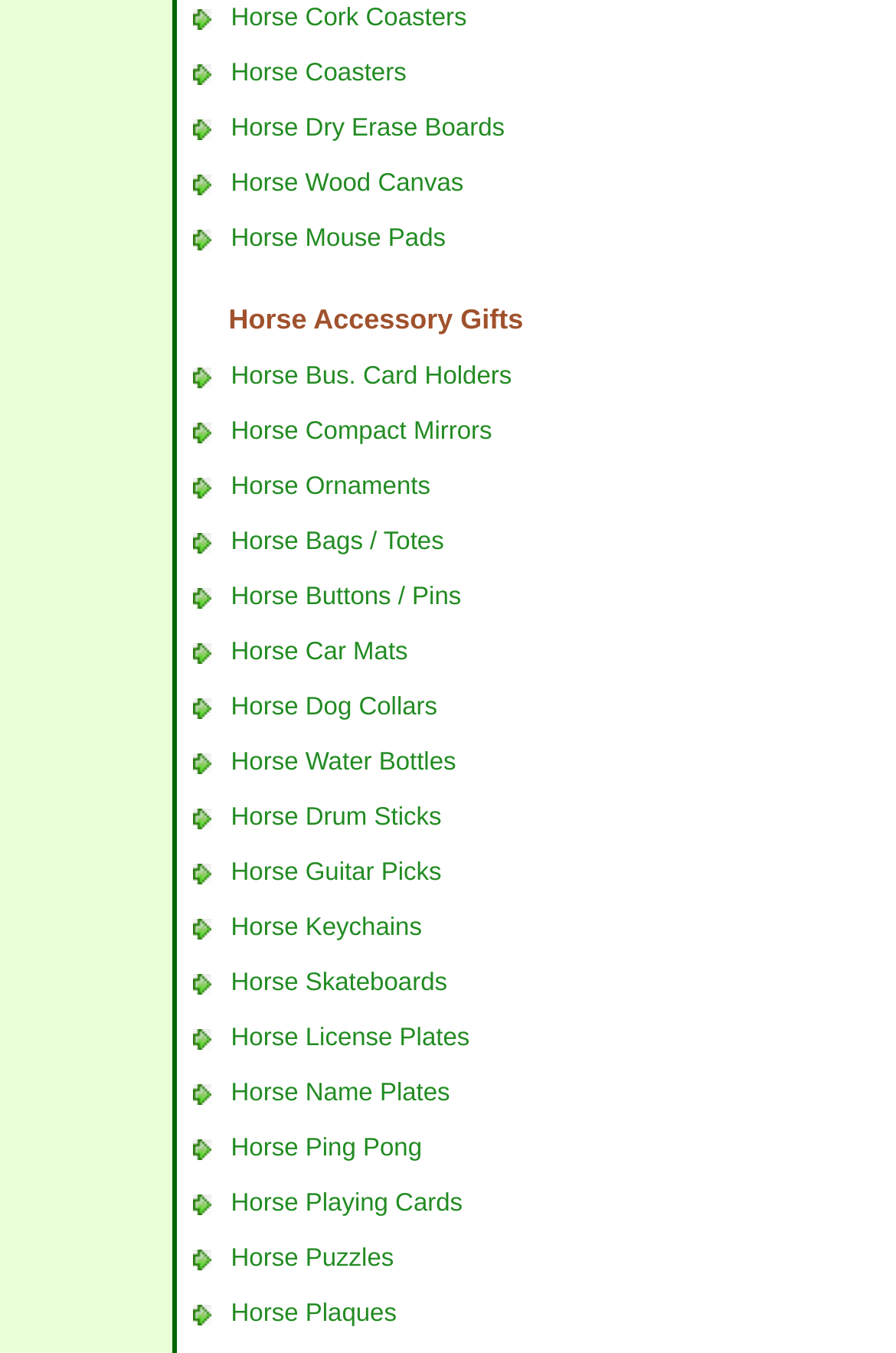Provide the bounding box coordinates of the HTML element this sentence describes: "News". The bounding box coordinates consist of four float numbers between 0 and 1, i.e., [left, top, right, bottom].

None